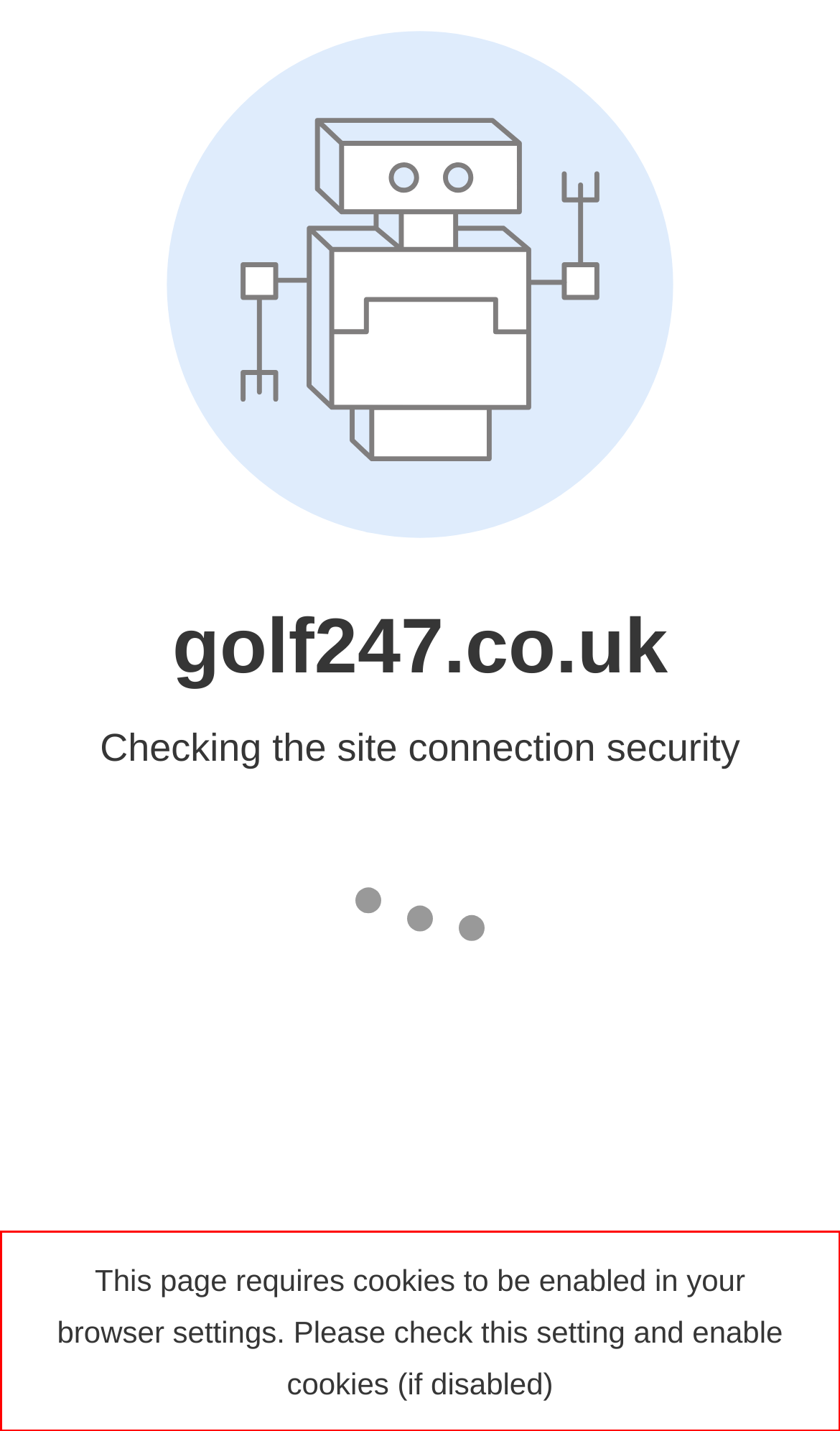Using the provided webpage screenshot, identify and read the text within the red rectangle bounding box.

This page requires cookies to be enabled in your browser settings. Please check this setting and enable cookies (if disabled)